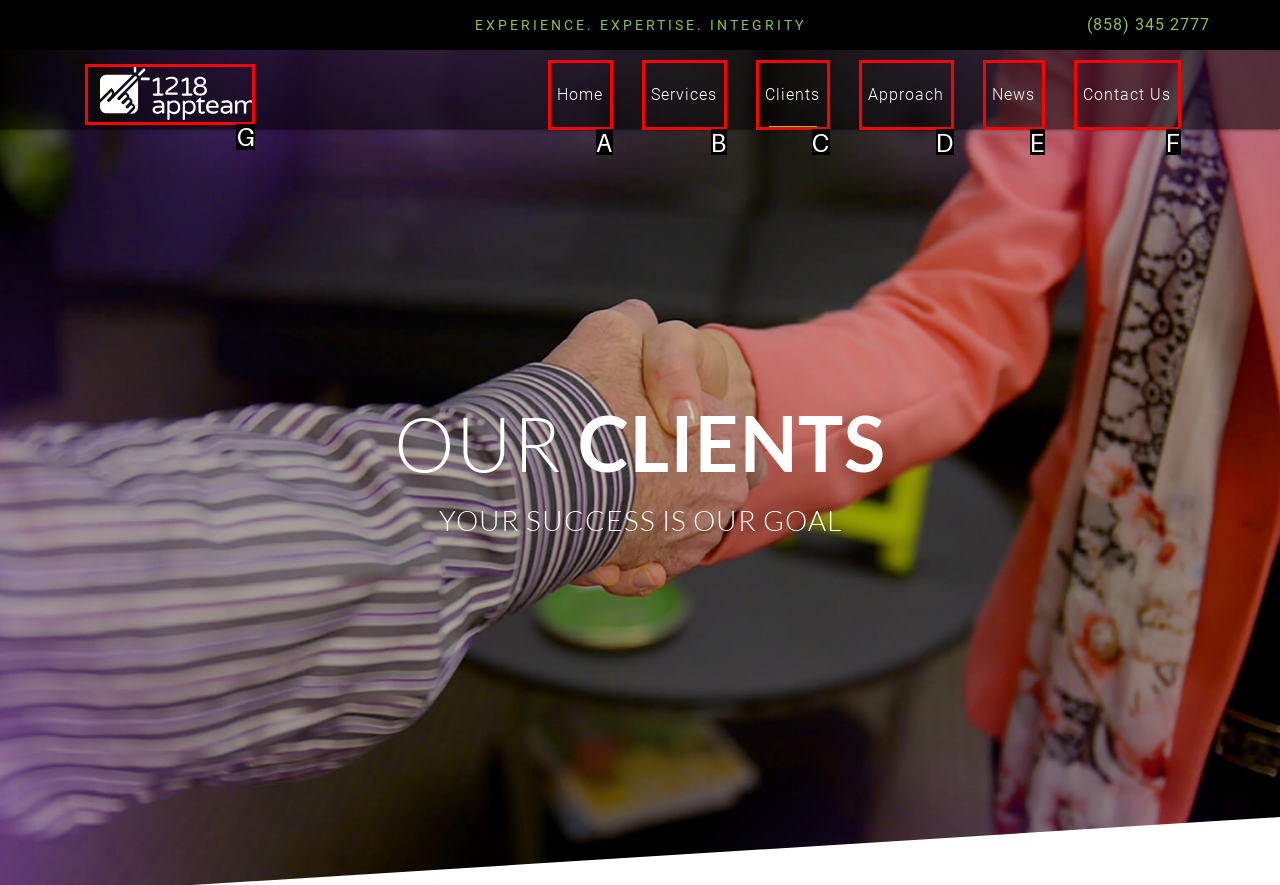Tell me which one HTML element best matches the description: Contact Us
Answer with the option's letter from the given choices directly.

F